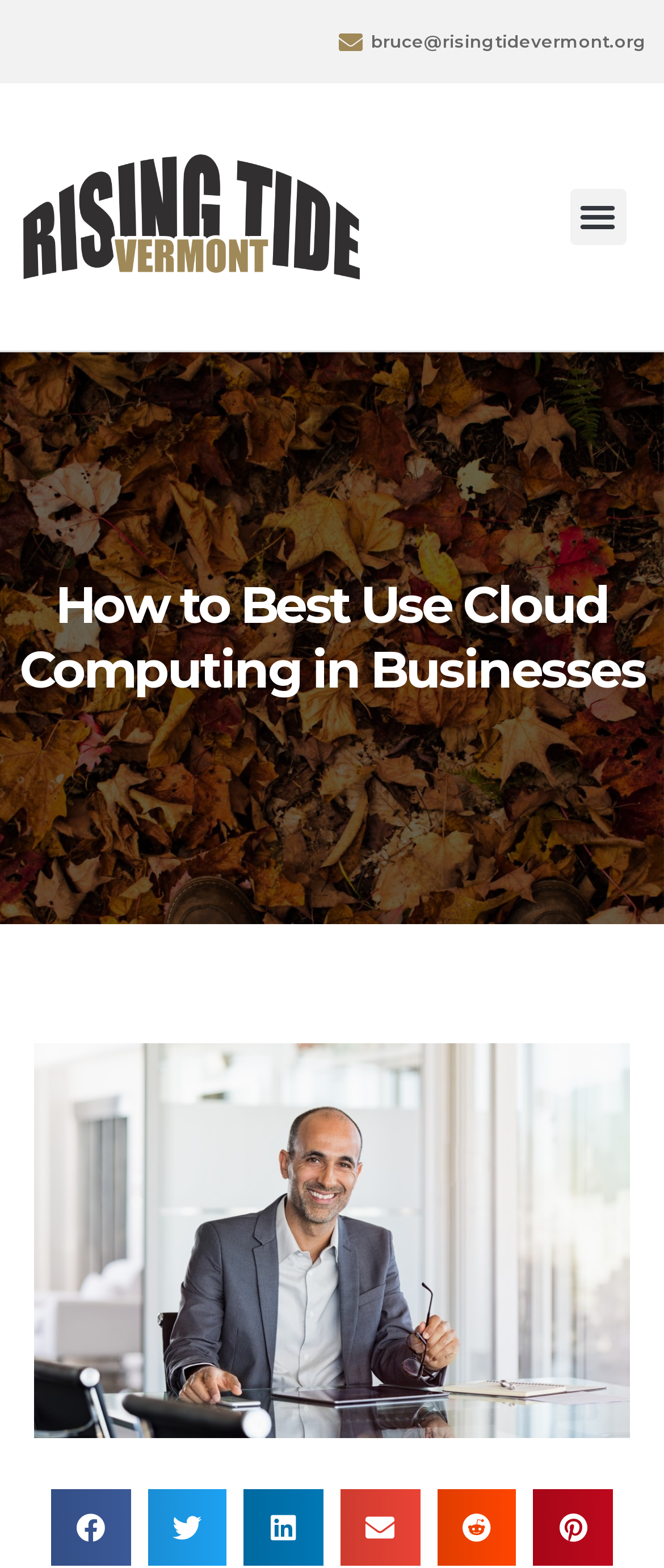Please answer the following question using a single word or phrase: 
What is the purpose of the button with the text 'Menu Toggle'?

To toggle the menu